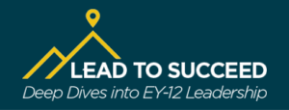Detail the scene depicted in the image with as much precision as possible.

The image features the title "LEAD TO SUCCEED," prominently displayed in bold, uppercase letters. Below the title, a subtitle reads "Deep Dives into EY-12 Leadership," suggesting a focus on educational leadership within the early years to 12th grade. Accompanying the text is a stylized graphic depicting a mountain range symbolizing growth and achievement, with a location pin positioned at the peak, signifying a guiding point or goal. The background is a deep teal color, which enhances the readability of the white and yellow text, creating a visually striking and professional appearance. This image is likely associated with an initiative or program aimed at developing leadership skills in educational contexts.